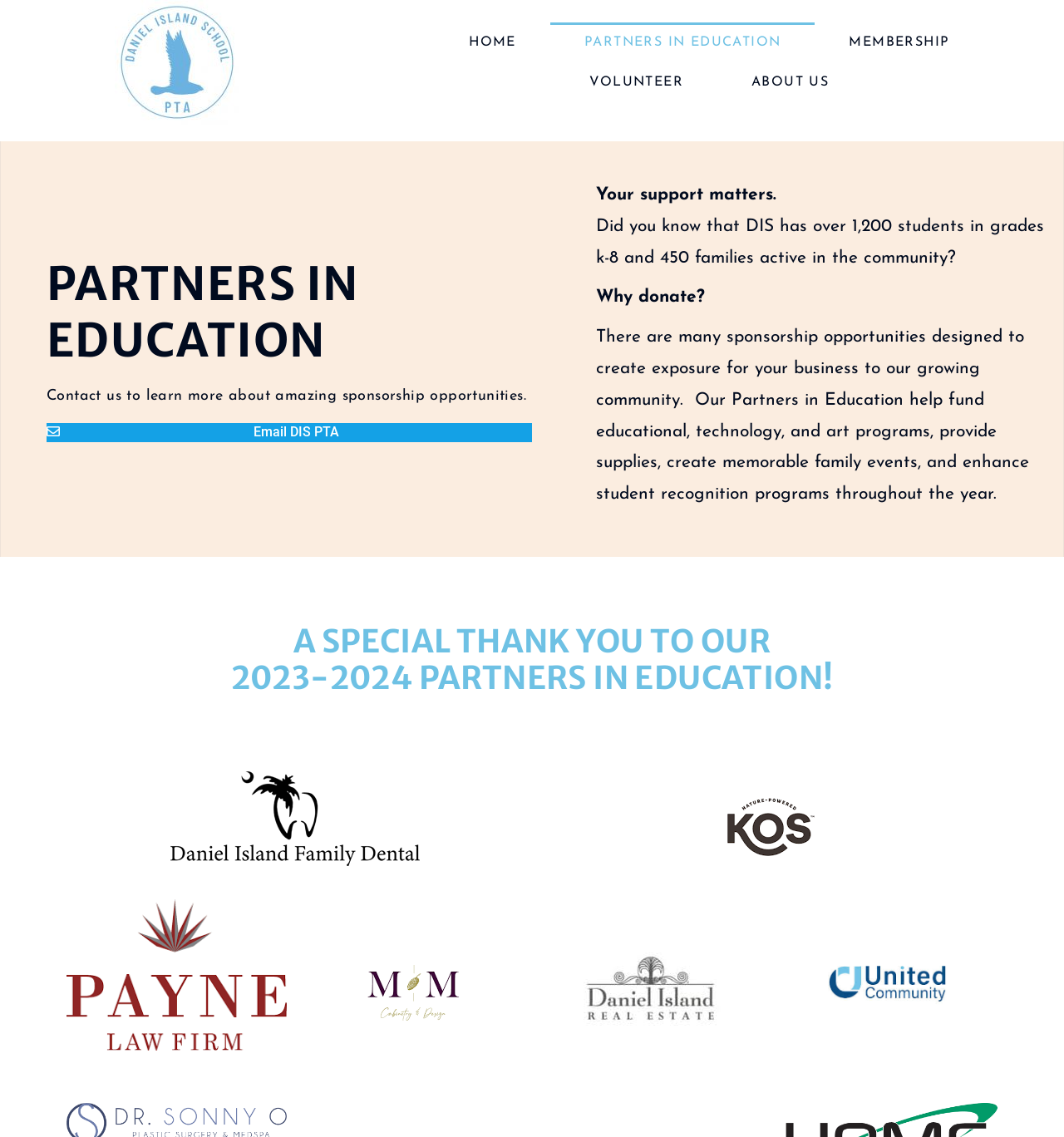Provide the bounding box coordinates of the area you need to click to execute the following instruction: "Learn more about sponsorship opportunities".

[0.044, 0.372, 0.5, 0.389]